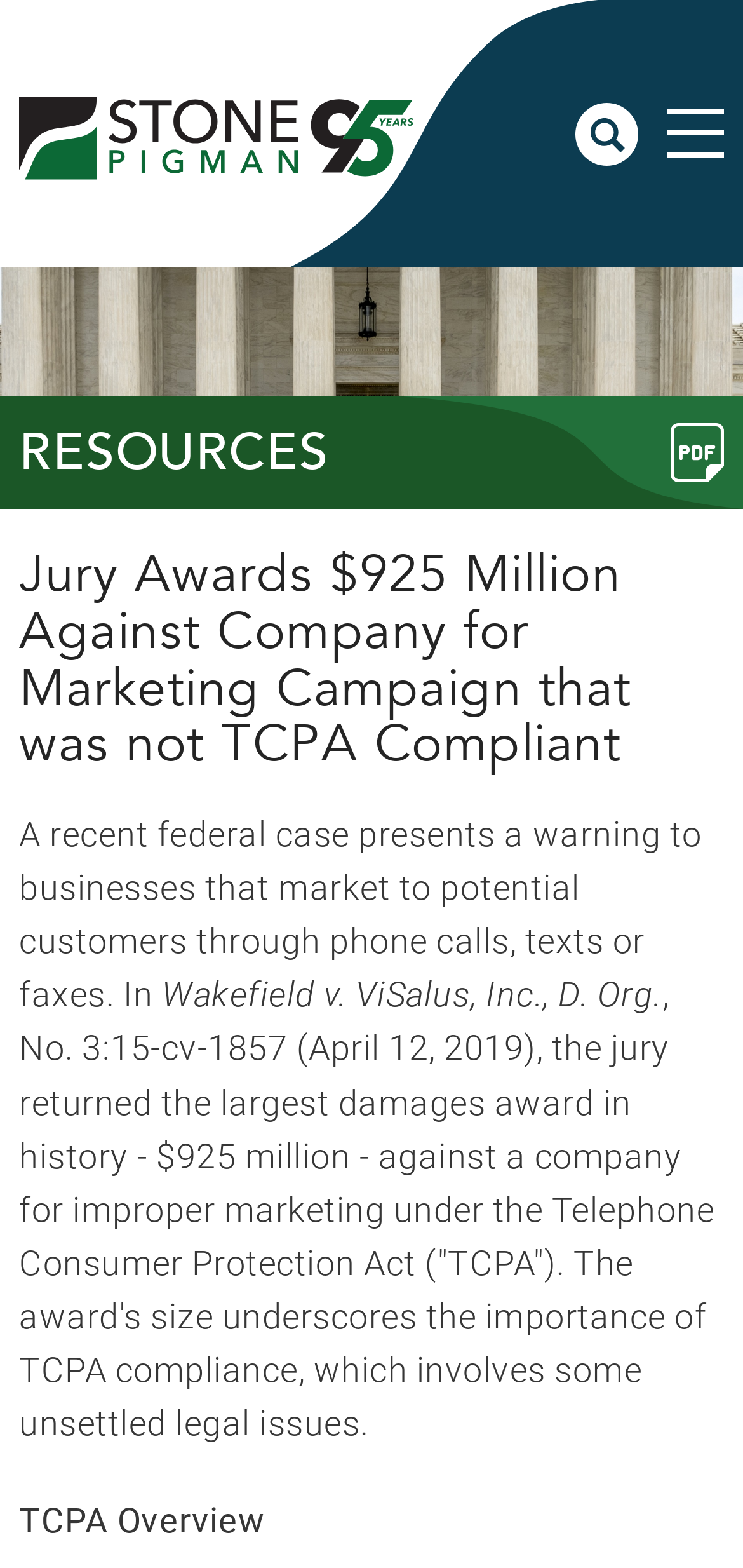Identify the bounding box for the UI element described as: "alt="Stone Pigman Walther Wittmann L.L.C."". The coordinates should be four float numbers between 0 and 1, i.e., [left, top, right, bottom].

[0.026, 0.053, 0.556, 0.123]